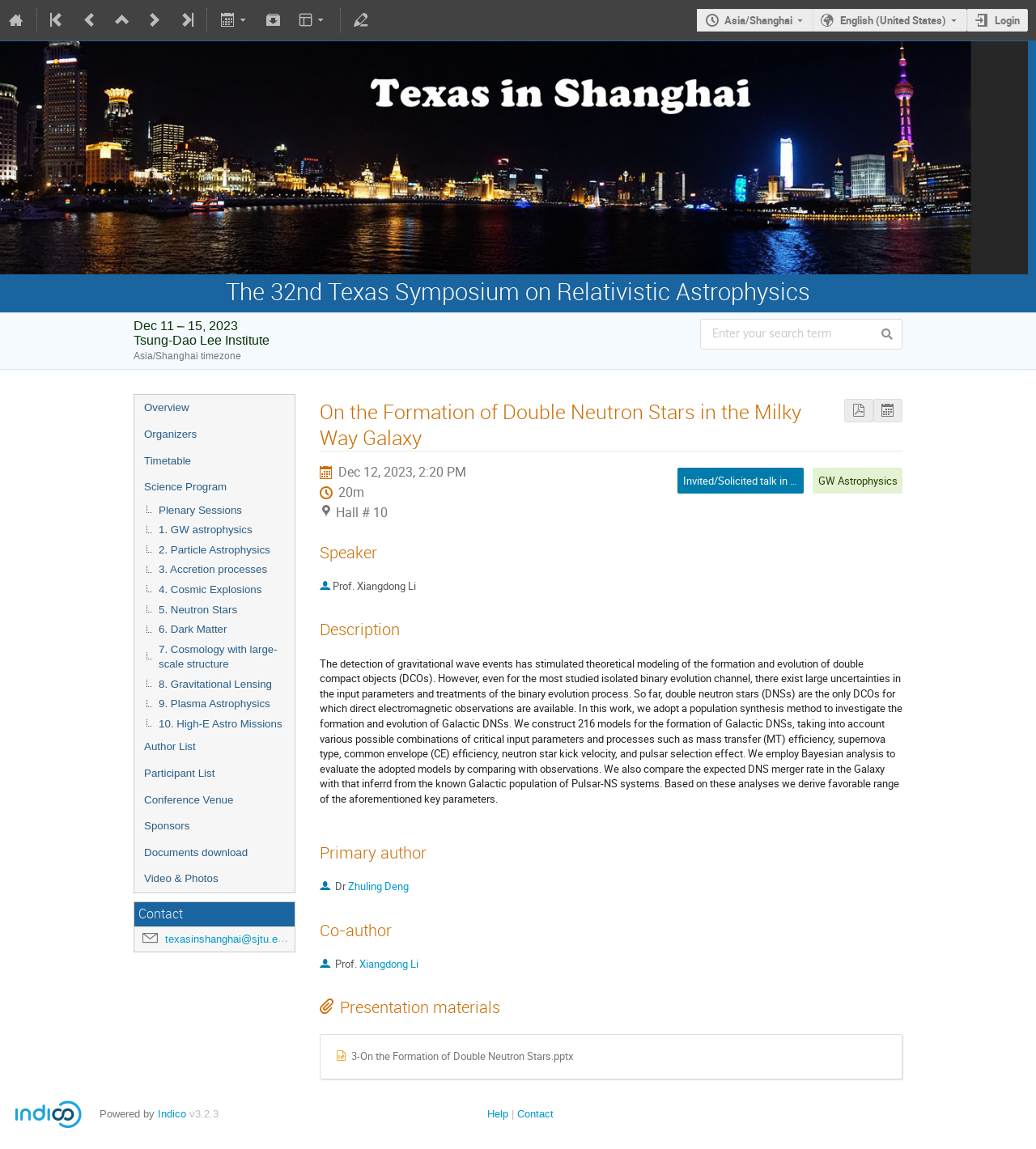Determine the bounding box coordinates of the element's region needed to click to follow the instruction: "Search for a term". Provide these coordinates as four float numbers between 0 and 1, formatted as [left, top, right, bottom].

[0.676, 0.277, 0.871, 0.304]